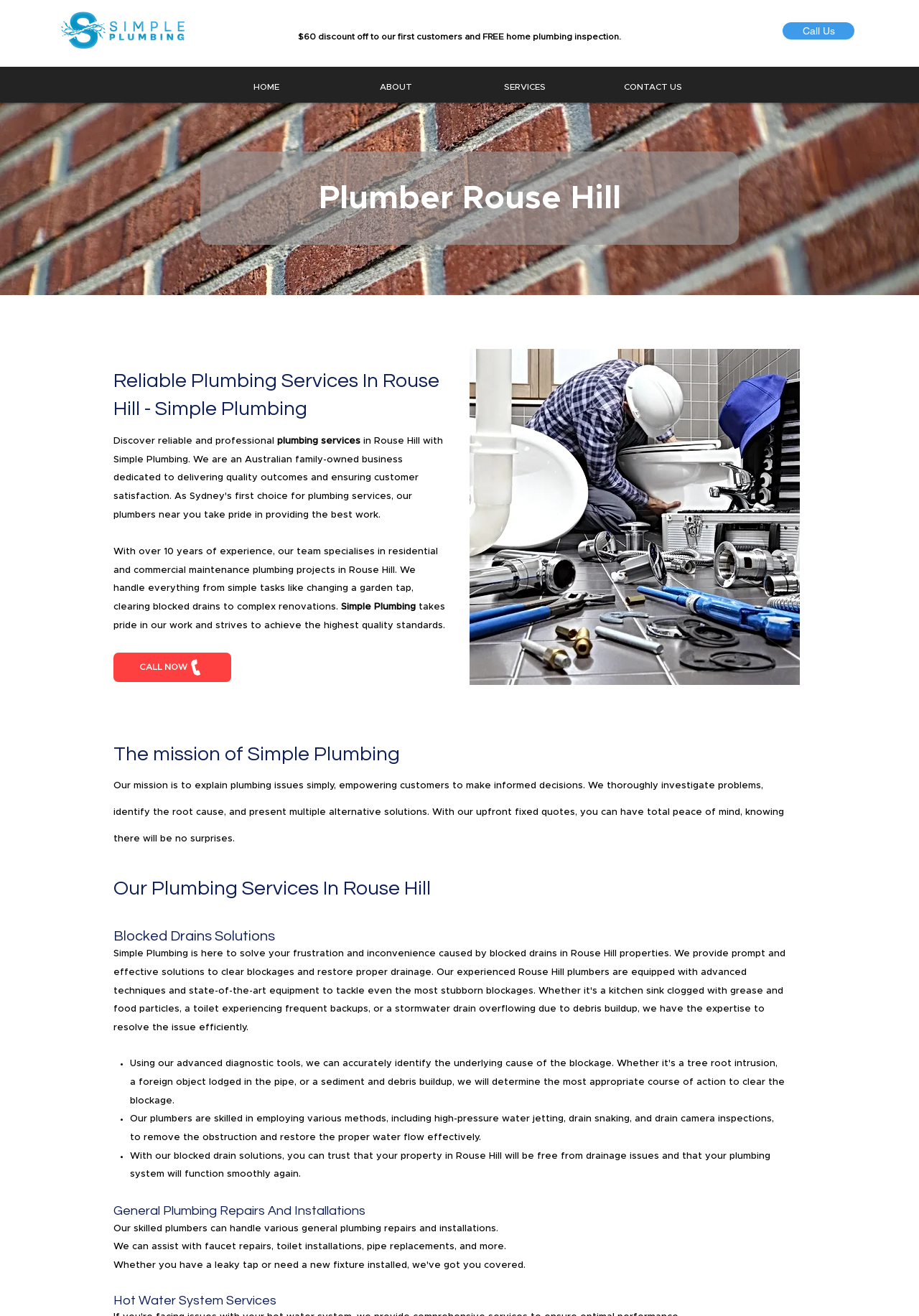Identify the bounding box coordinates of the element to click to follow this instruction: 'Navigate to HOME'. Ensure the coordinates are four float values between 0 and 1, provided as [left, top, right, bottom].

[0.22, 0.054, 0.36, 0.078]